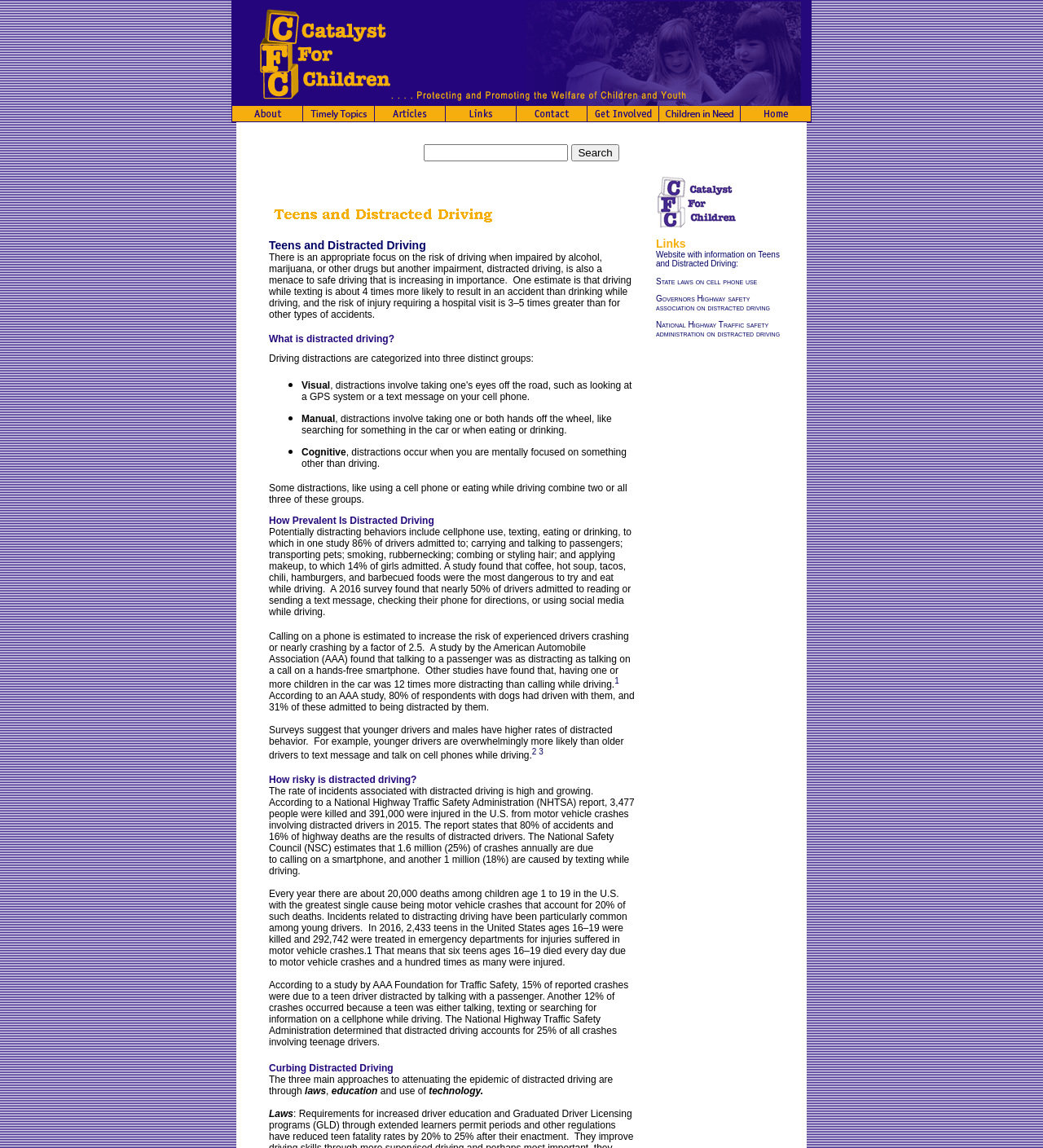Please provide a brief answer to the question using only one word or phrase: 
How many teens ages 16-19 died every day due to motor vehicle crashes in 2016?

Six